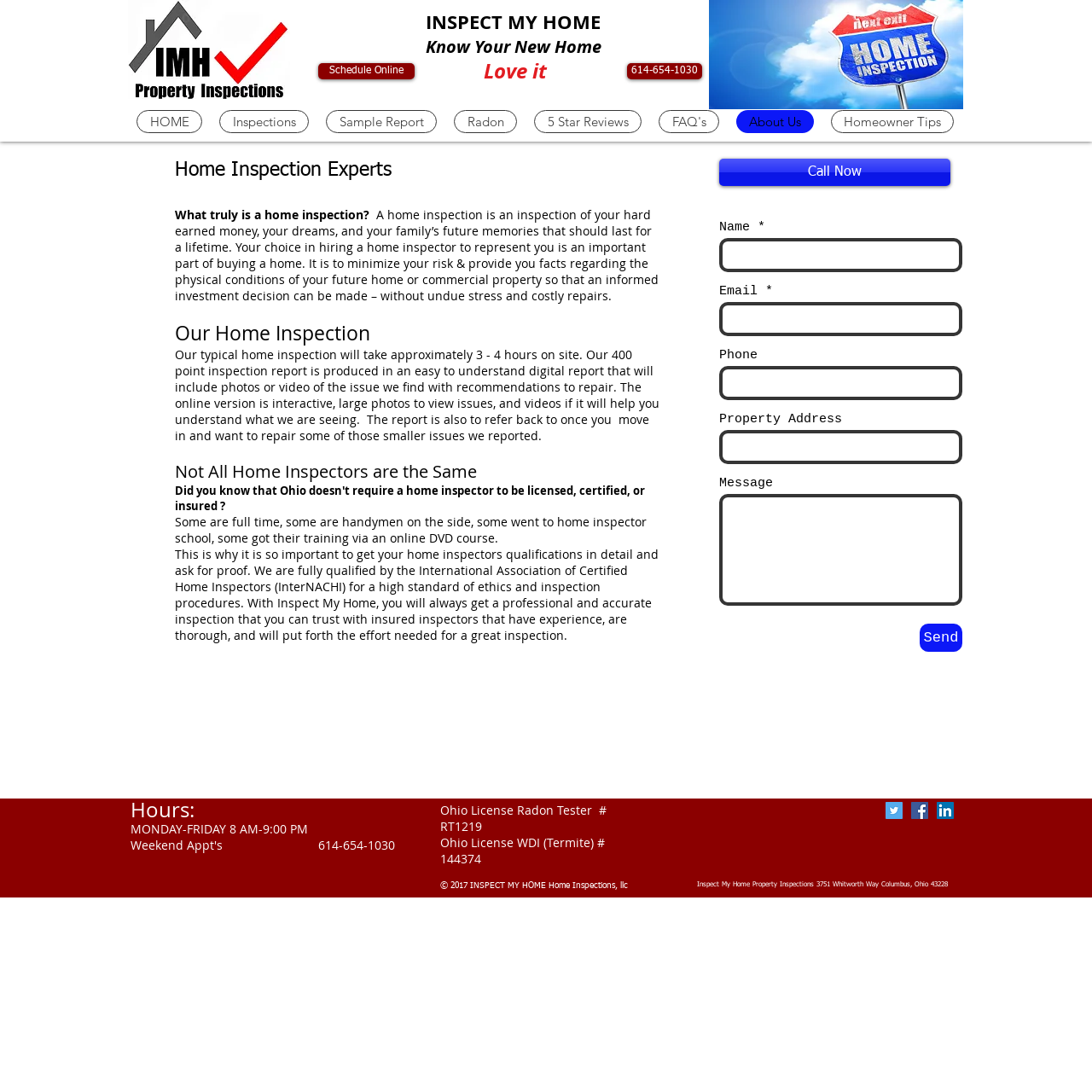What is the certification held by the home inspectors?
Based on the image, please offer an in-depth response to the question.

I found the answer by reading the text on the webpage, which states that 'We are fully qualified by the International Association of Certified Home Inspectors (InterNACHI) for a high standard of ethics and inspection procedures'.